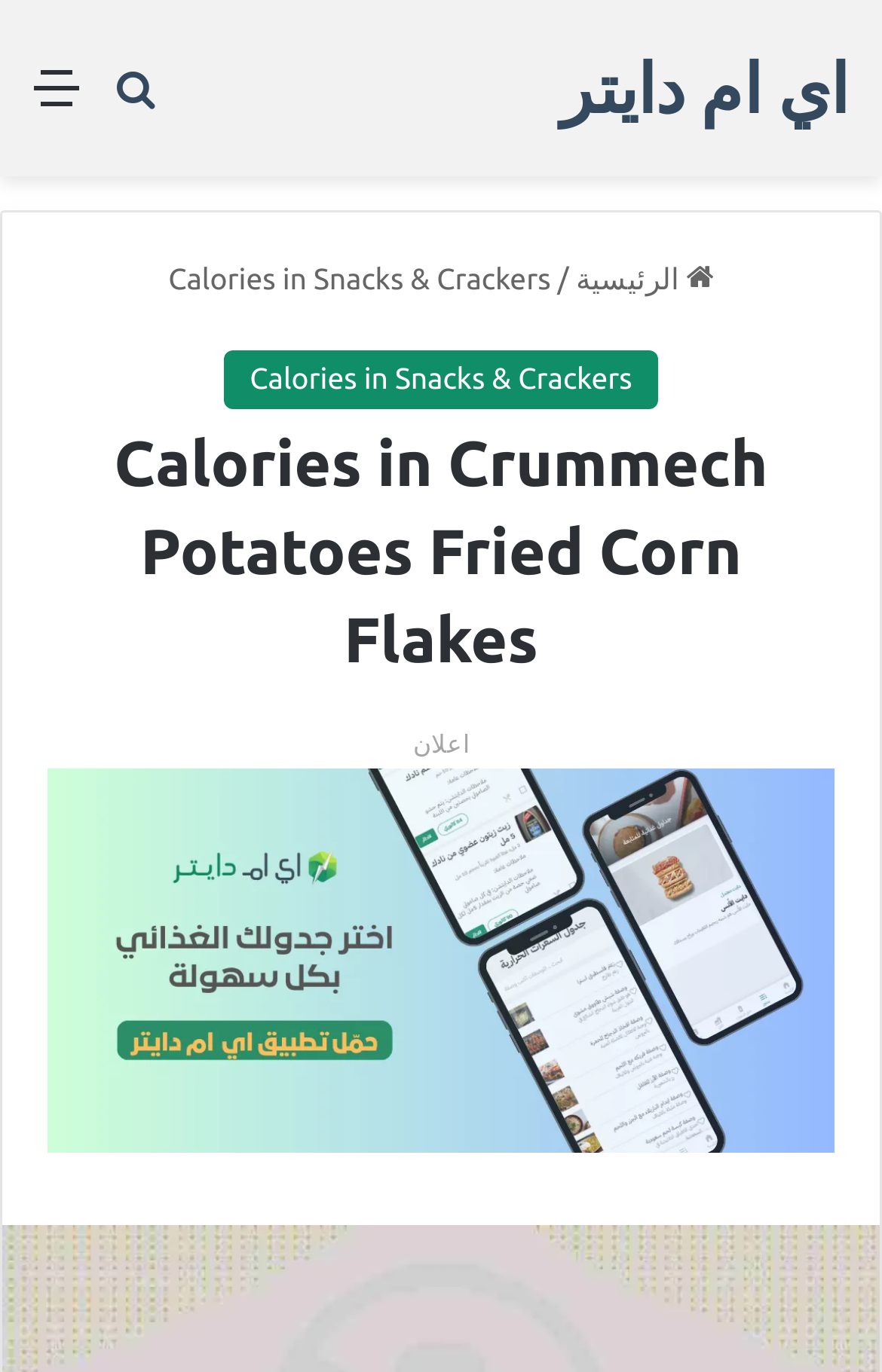What is the category of 'Calories in Snacks & Crackers'?
Refer to the image and give a detailed response to the question.

The category of 'Calories in Snacks & Crackers' can be inferred from the link text itself, which suggests that it is a category related to snacks and crackers.